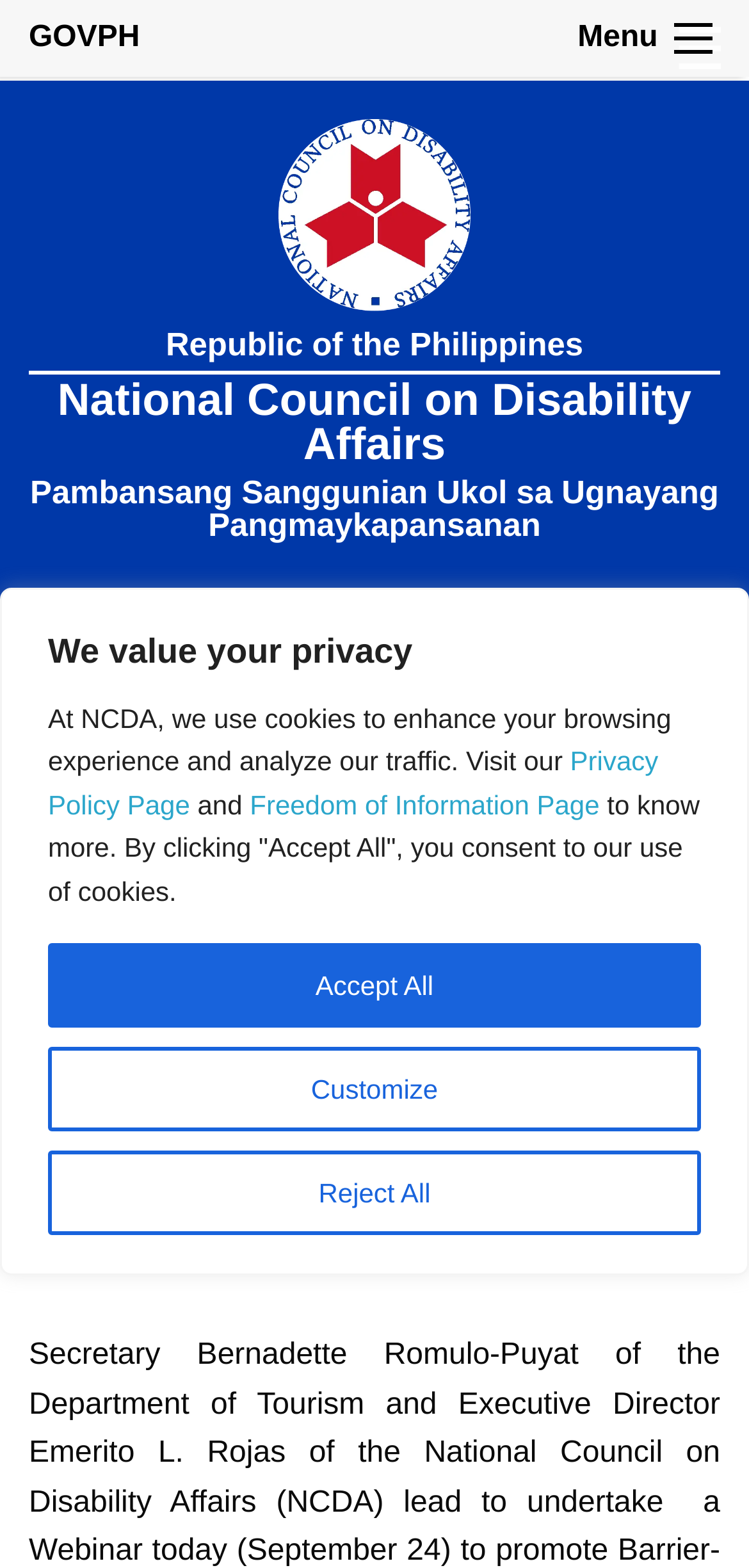Offer an extensive depiction of the webpage and its key elements.

The webpage is about the National Council on Disability Affairs, with a focus on a webinar about "Barrier Free Tourism Kaya Natin" held in collaboration with the Department of Tourism (DOT). 

At the top of the page, there is a privacy policy notification that spans the entire width, with a heading "We value your privacy" and links to the "Privacy Policy Page" and "Freedom of Information Page". Below this notification, there is a search box and a row of links to different sections of the website, including "Home", "About Us", and others.

To the right of the search box, there is a menu button with a hamburger icon. Above the menu button, there is a link to "GOVPH" and the official logo of the National Council on Disability Affairs, which includes an image.

In the main content area, there is a heading that announces the webinar, followed by a statistic about the total number of registered persons with disabilities. The statistic is displayed in a prominent font size.

At the bottom right corner of the page, there is a social media link with a Facebook icon.